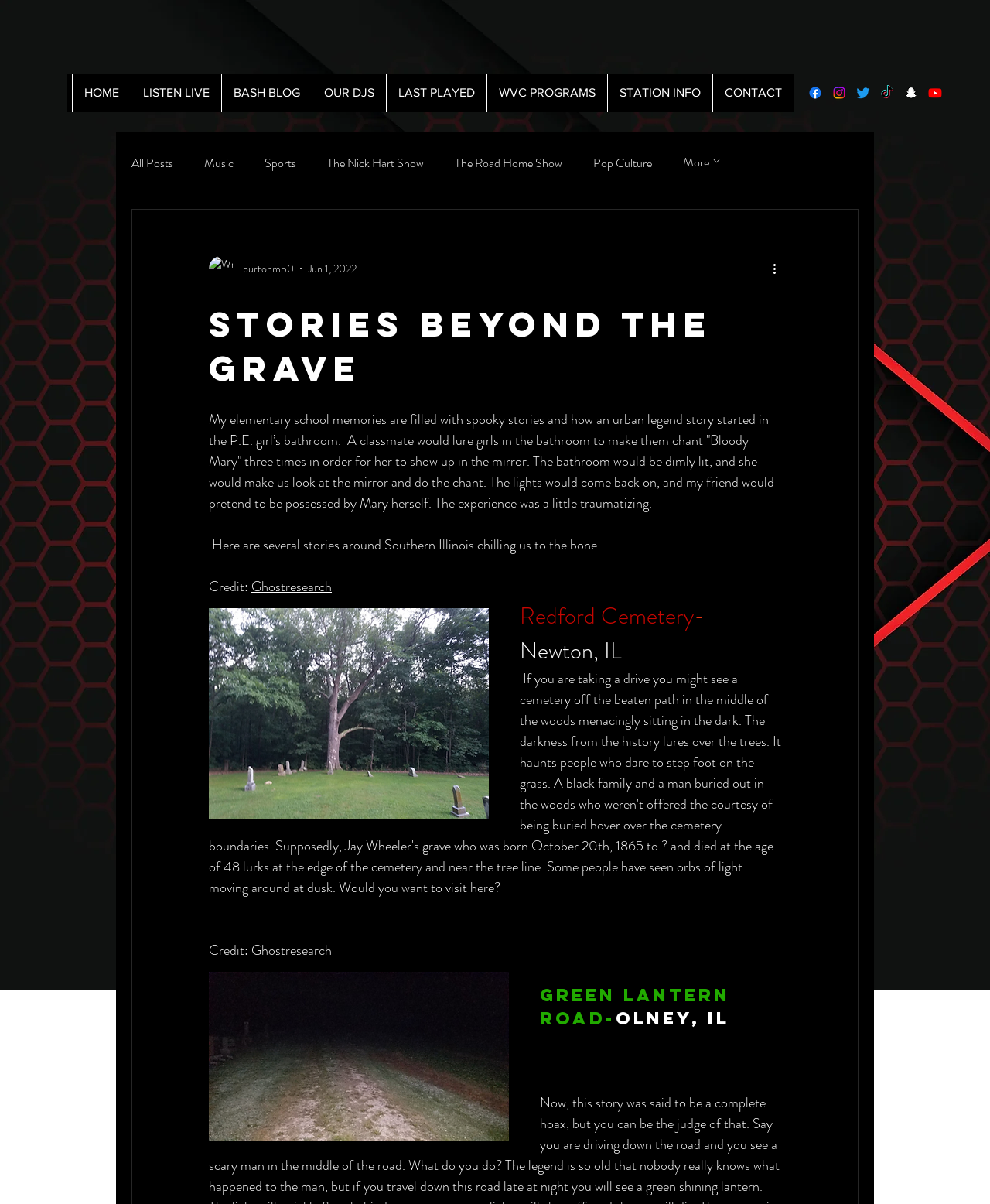What is the name of the radio show or program mentioned on this webpage? Observe the screenshot and provide a one-word or short phrase answer.

The Nick Hart Show